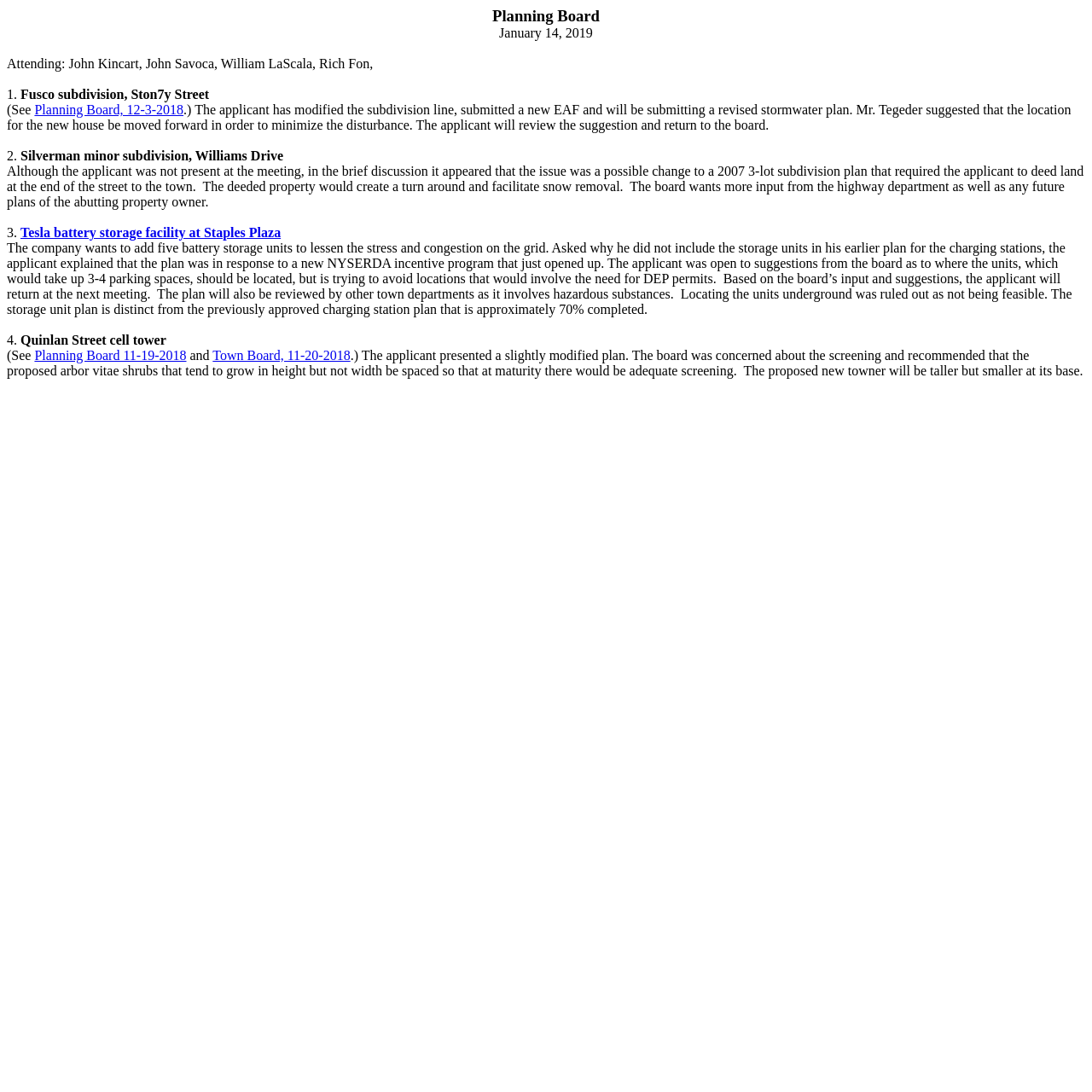Please look at the image and answer the question with a detailed explanation: What is the name of the subdivision discussed in the first item?

The first item discussed in the meeting is the Fusco subdivision, Stony Street, which is mentioned in the static text element with the text '1. Fusco subdivision, Ston7y Street'.